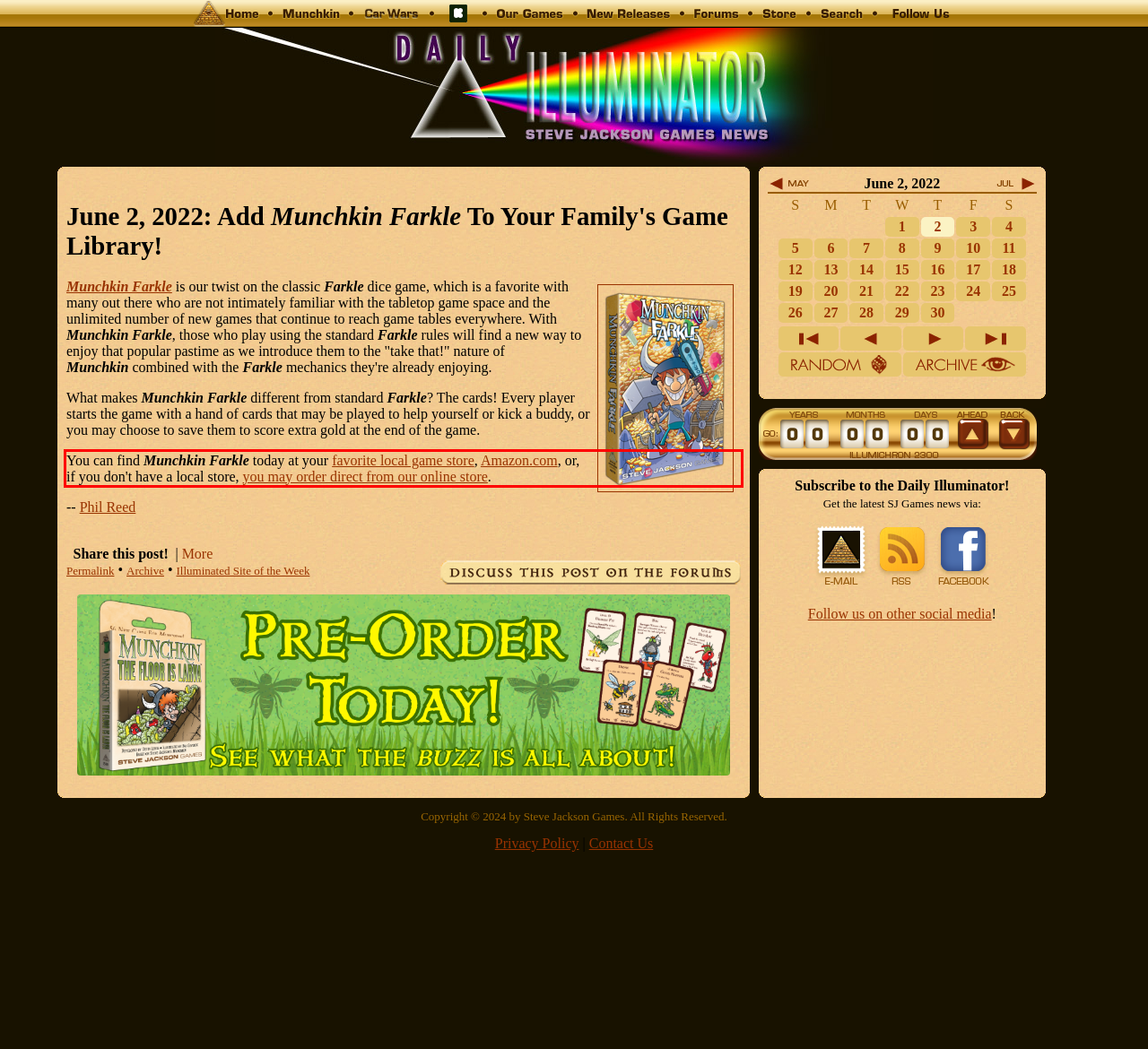You are given a webpage screenshot with a red bounding box around a UI element. Extract and generate the text inside this red bounding box.

You can find Munchkin Farkle today at your favorite local game store, Amazon.com, or, if you don't have a local store, you may order direct from our online store.